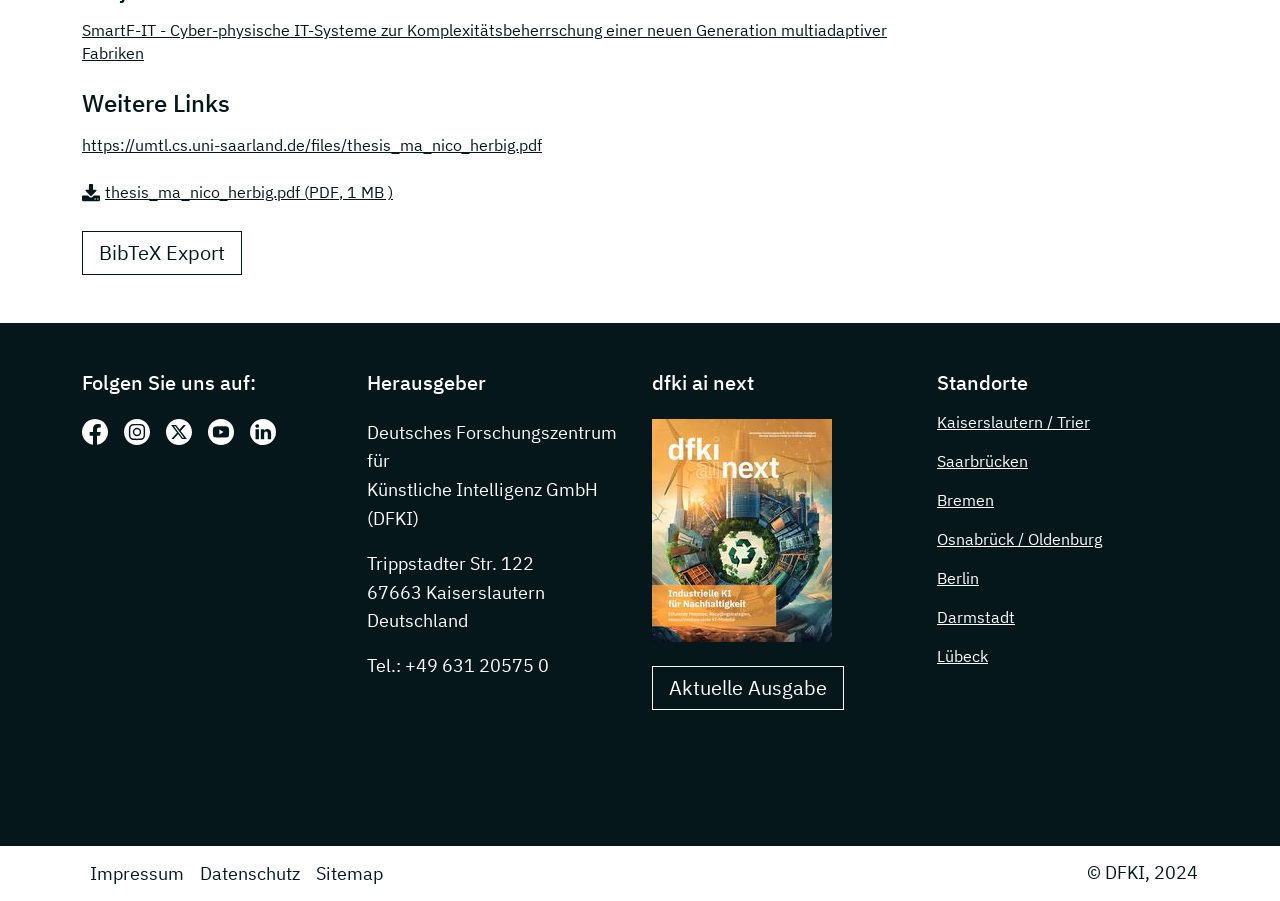What is the copyright year?
Refer to the image and provide a one-word or short phrase answer.

2024